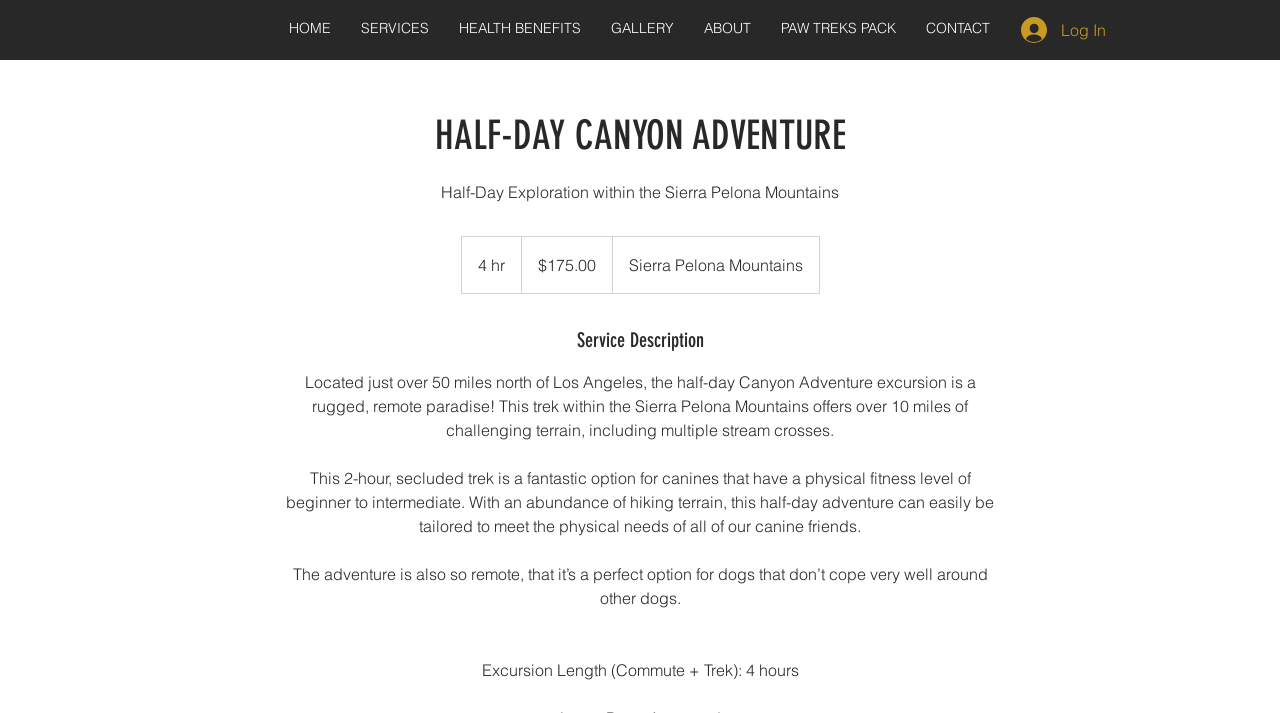Highlight the bounding box coordinates of the element that should be clicked to carry out the following instruction: "log in". The coordinates must be given as four float numbers ranging from 0 to 1, i.e., [left, top, right, bottom].

[0.787, 0.015, 0.875, 0.069]